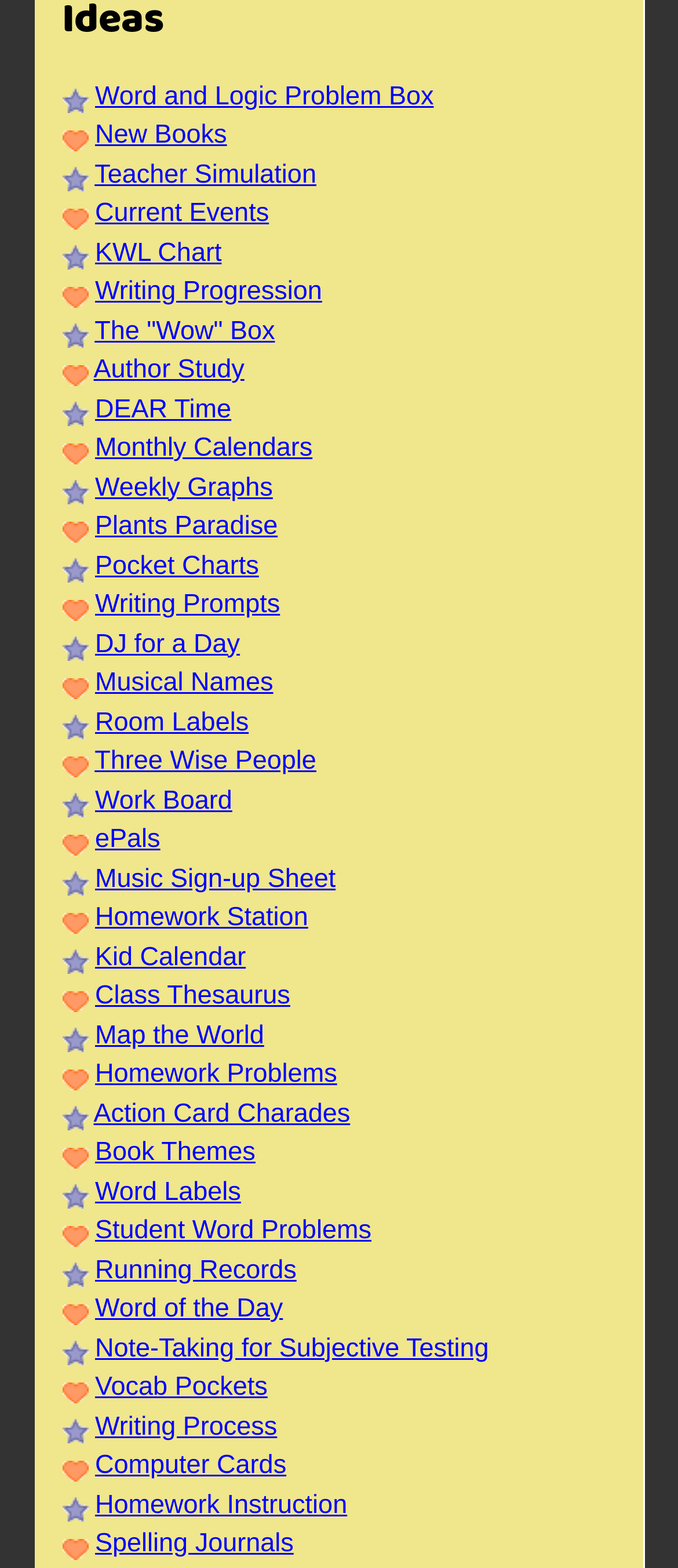Using the given element description, provide the bounding box coordinates (top-left x, top-left y, bottom-right x, bottom-right y) for the corresponding UI element in the screenshot: Word and Logic Problem Box

[0.14, 0.052, 0.64, 0.07]